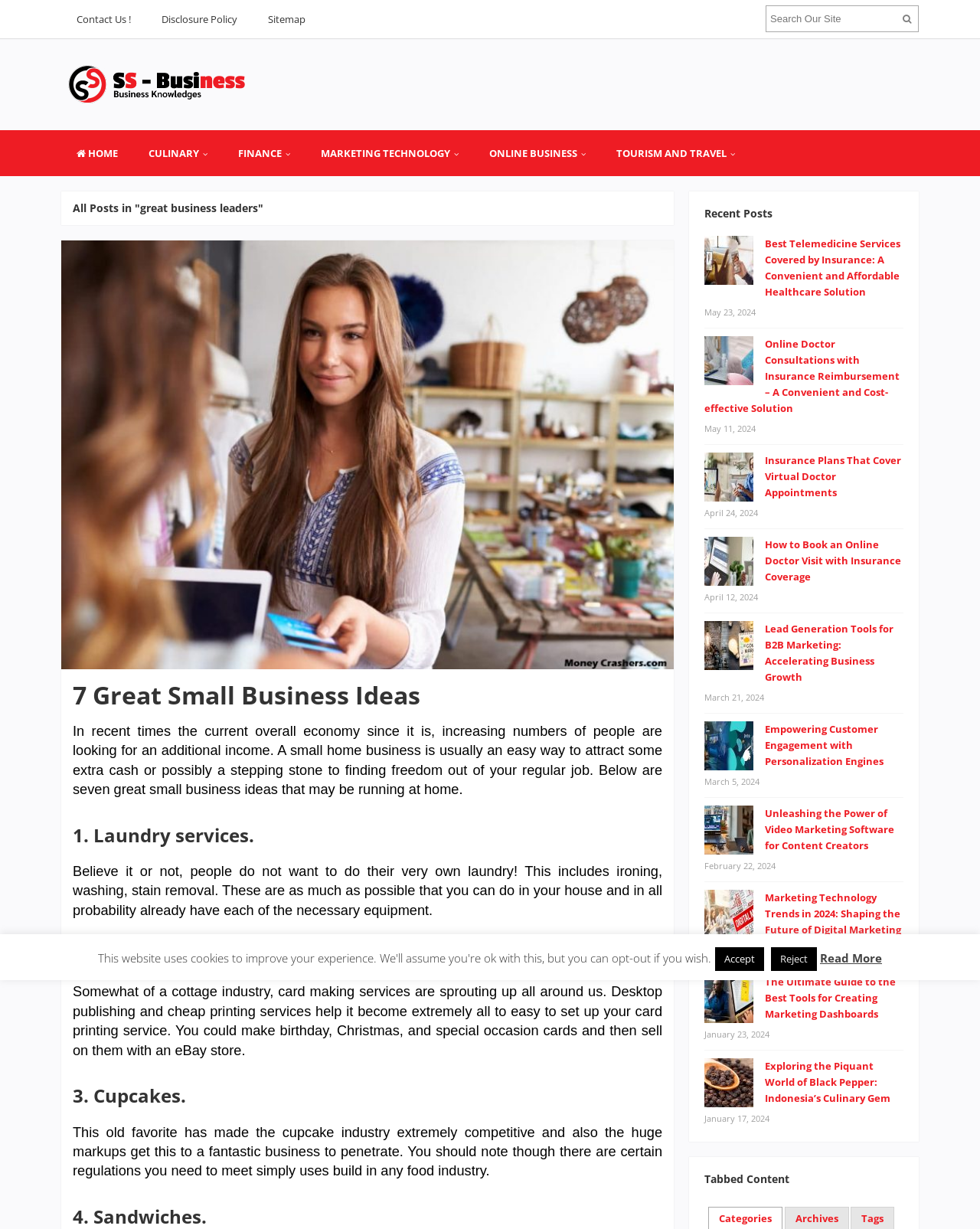What is the purpose of the search box?
Kindly give a detailed and elaborate answer to the question.

The search box is located at the top right corner of the webpage, and it has a placeholder text 'Search Our Site'. This suggests that the search box is intended for users to search for specific content within the website.